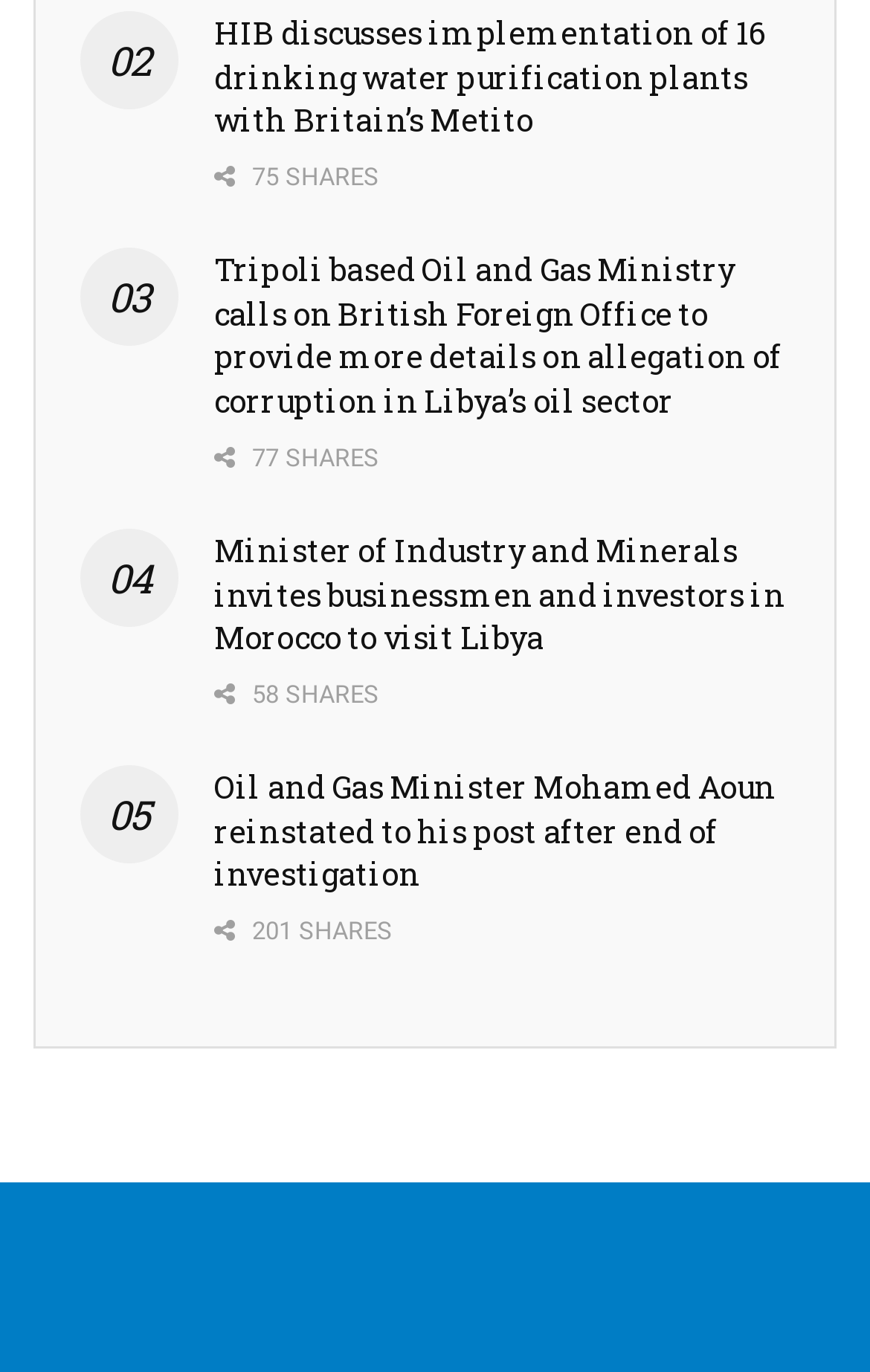Please analyze the image and give a detailed answer to the question:
What is the name of the website?

The webpage has a link element with the text 'LibyaHerald' and an image element with the same text, which indicates that the name of the website is LibyaHerald.